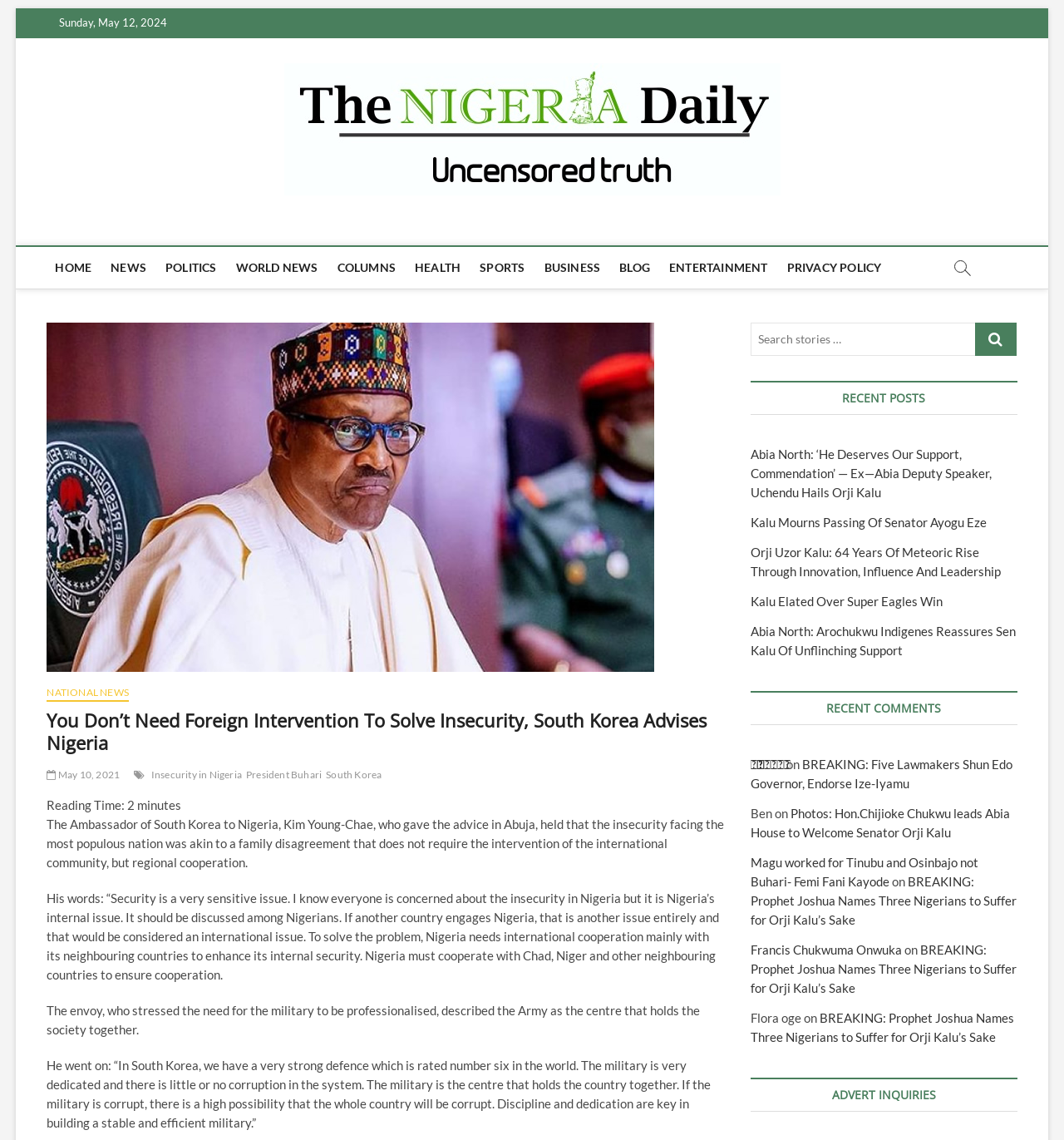How many recent posts are listed on the webpage?
Make sure to answer the question with a detailed and comprehensive explanation.

I counted the number of link elements with text that appears to be a news title, located under the heading element with the text 'RECENT POSTS', and found 5 such elements, indicating that there are 5 recent posts listed on the webpage.